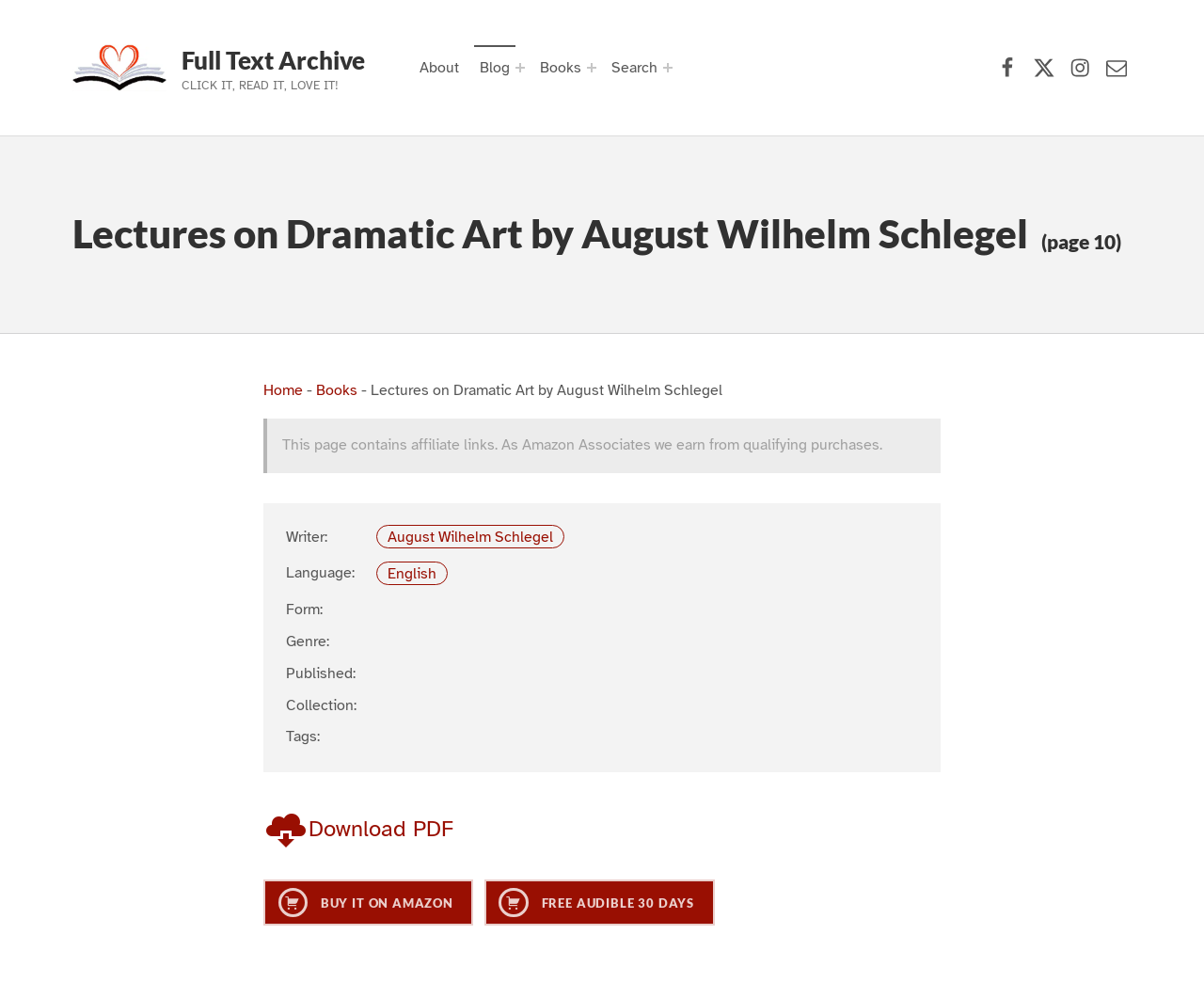Provide a single word or phrase answer to the question: 
What is the purpose of the 'BUY IT ON AMAZON' button?

To purchase the book on Amazon